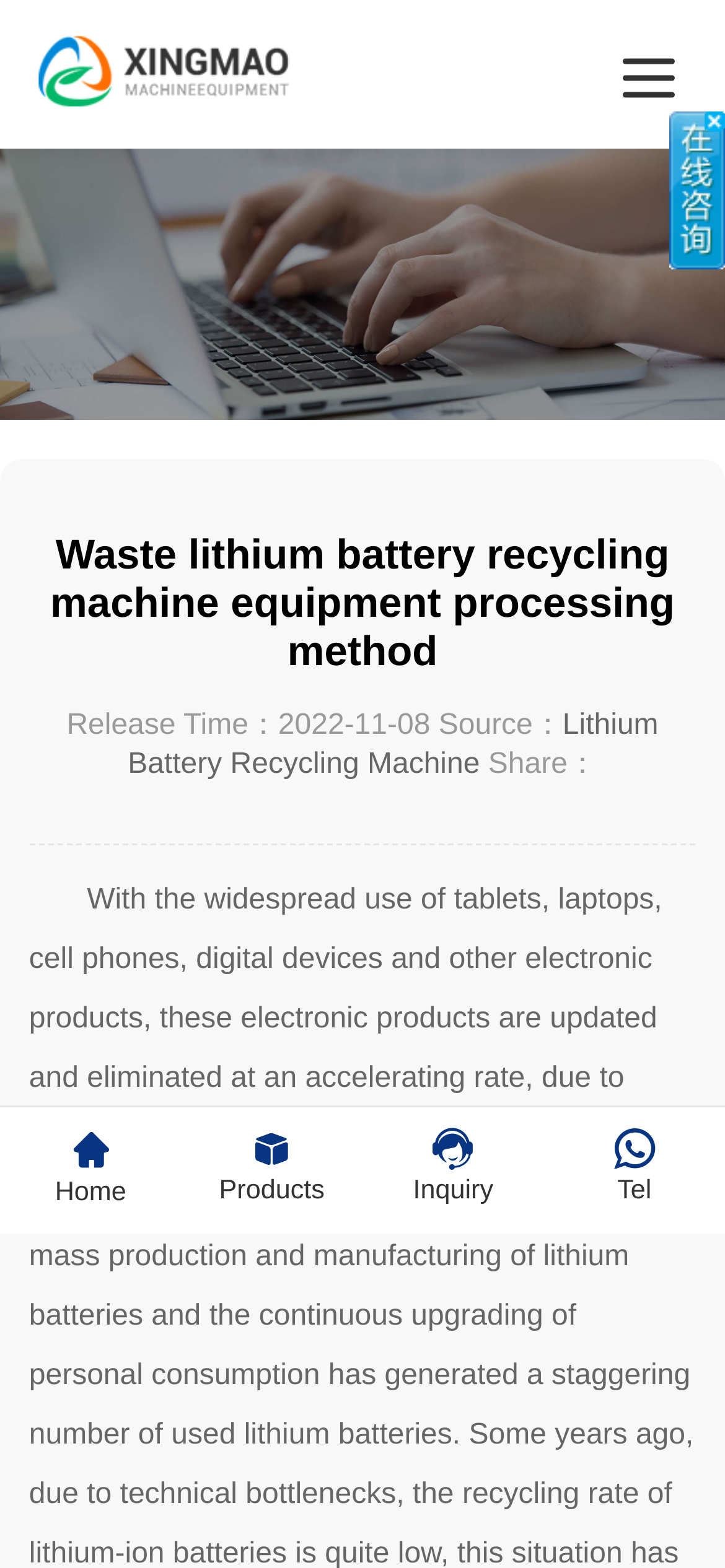Please provide the bounding box coordinates for the element that needs to be clicked to perform the following instruction: "Go to HOME page". The coordinates should be given as four float numbers between 0 and 1, i.e., [left, top, right, bottom].

[0.445, 0.128, 0.569, 0.148]